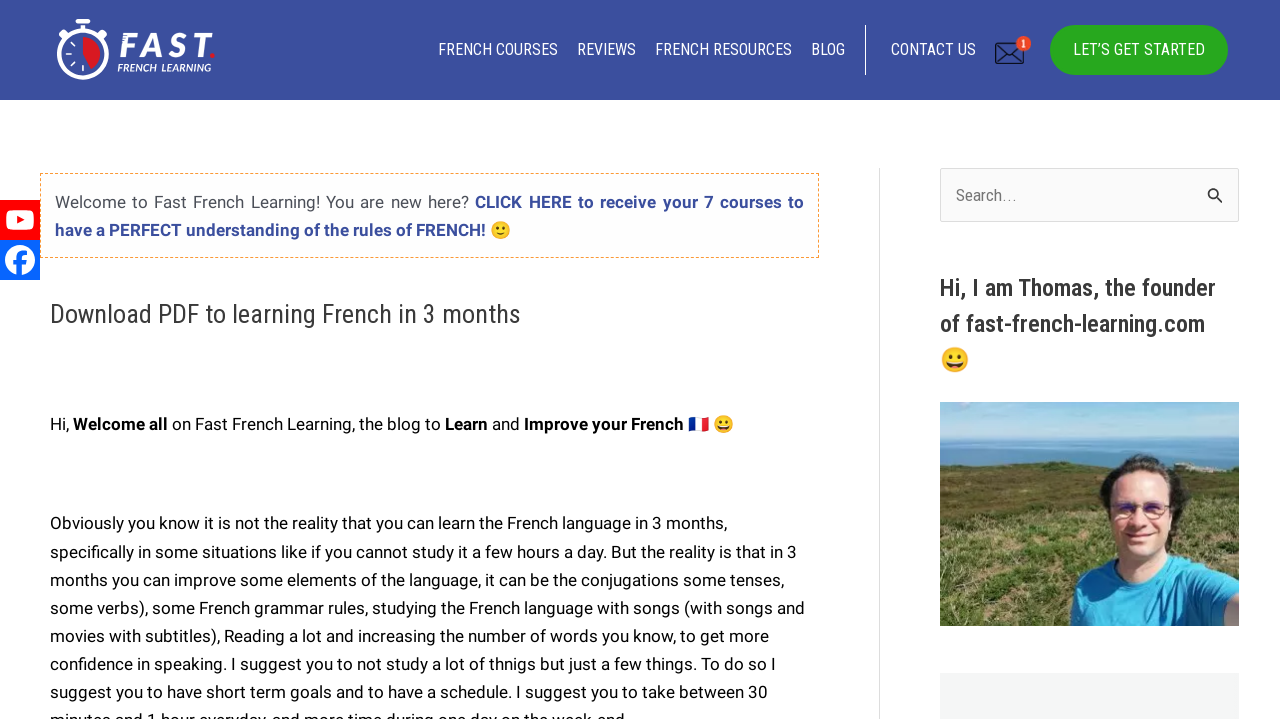Predict the bounding box for the UI component with the following description: "Reviews".

[0.445, 0.035, 0.502, 0.104]